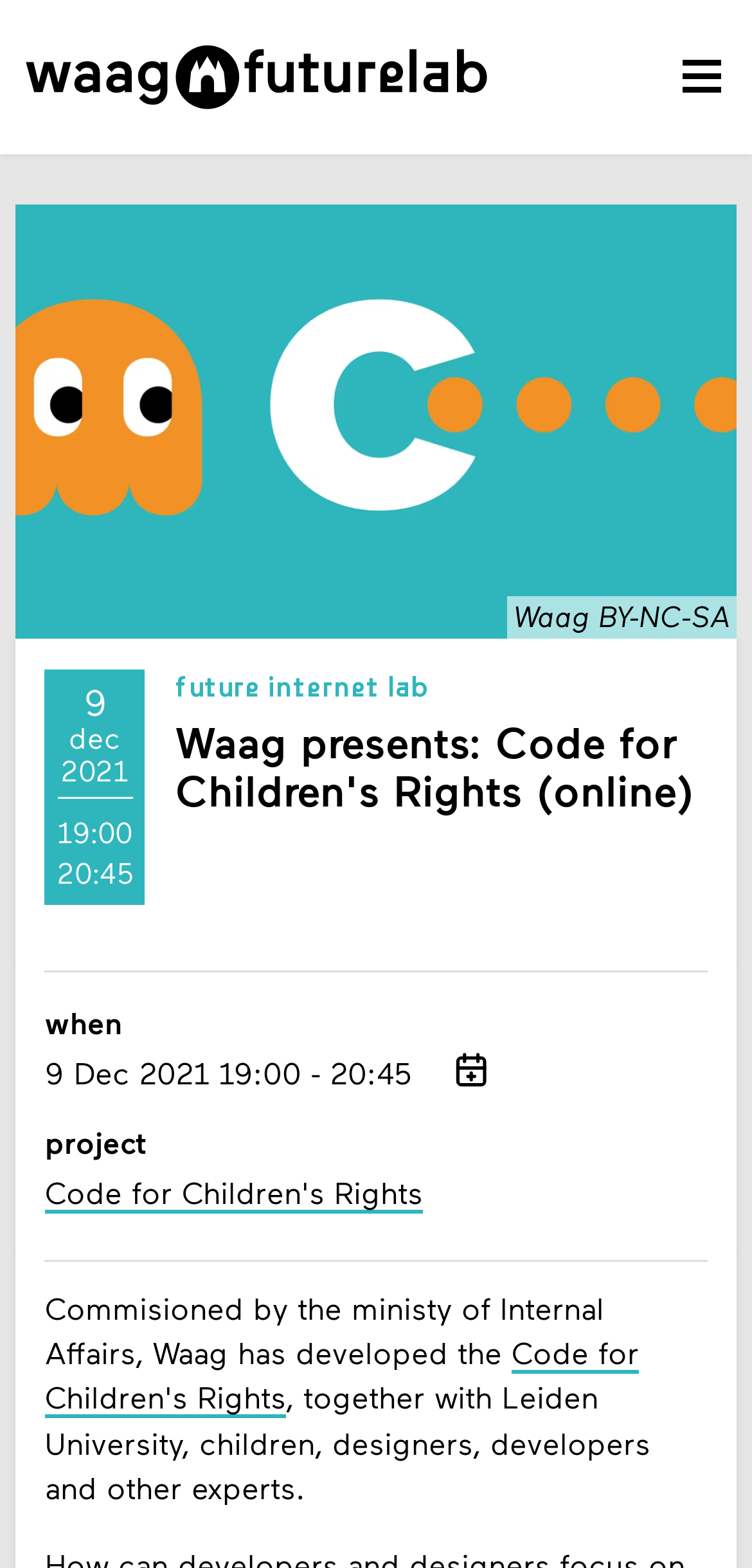Who is the commissioner of the project?
Offer a detailed and exhaustive answer to the question.

The commissioner of the project can be found in the paragraph of text which is located below the heading 'Waag presents: Code for Children's Rights (online)'. The text states that the project was commissioned by the Ministry of Internal Affairs.